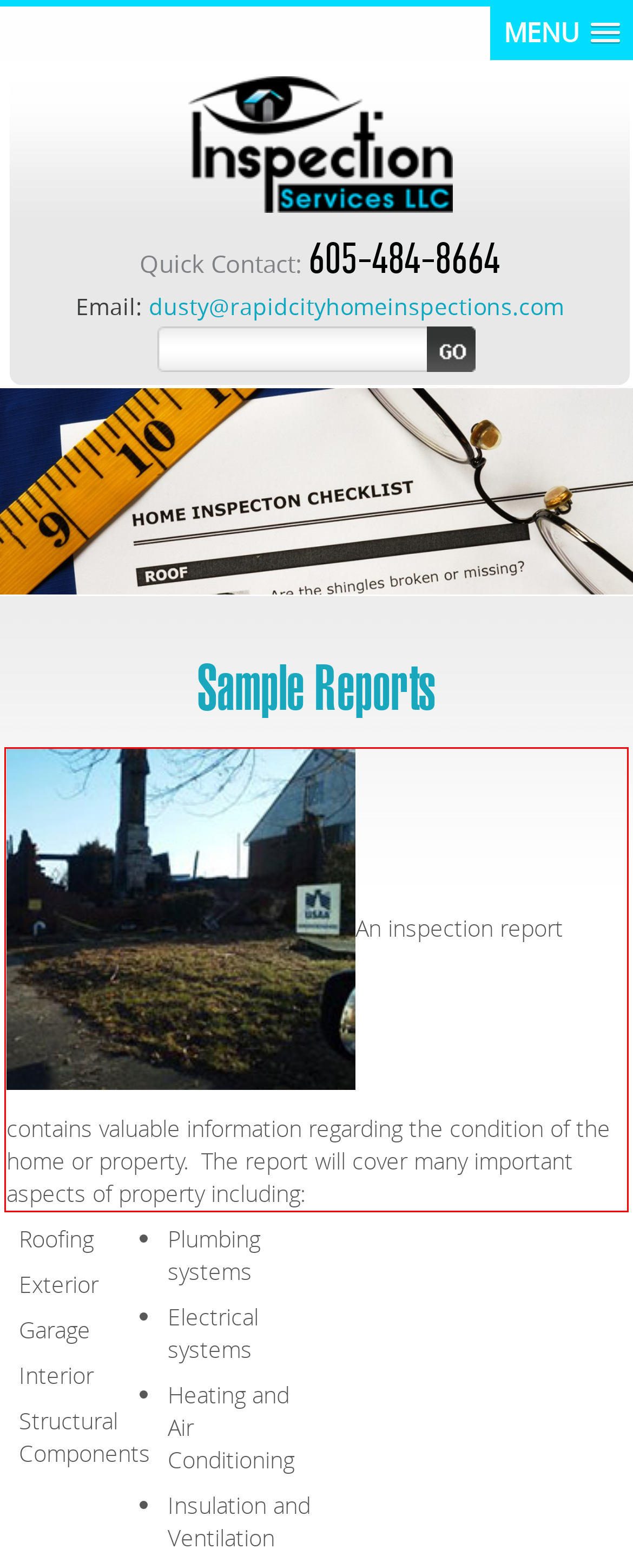Please analyze the provided webpage screenshot and perform OCR to extract the text content from the red rectangle bounding box.

An inspection report contains valuable information regarding the condition of the home or property. The report will cover many important aspects of property including: